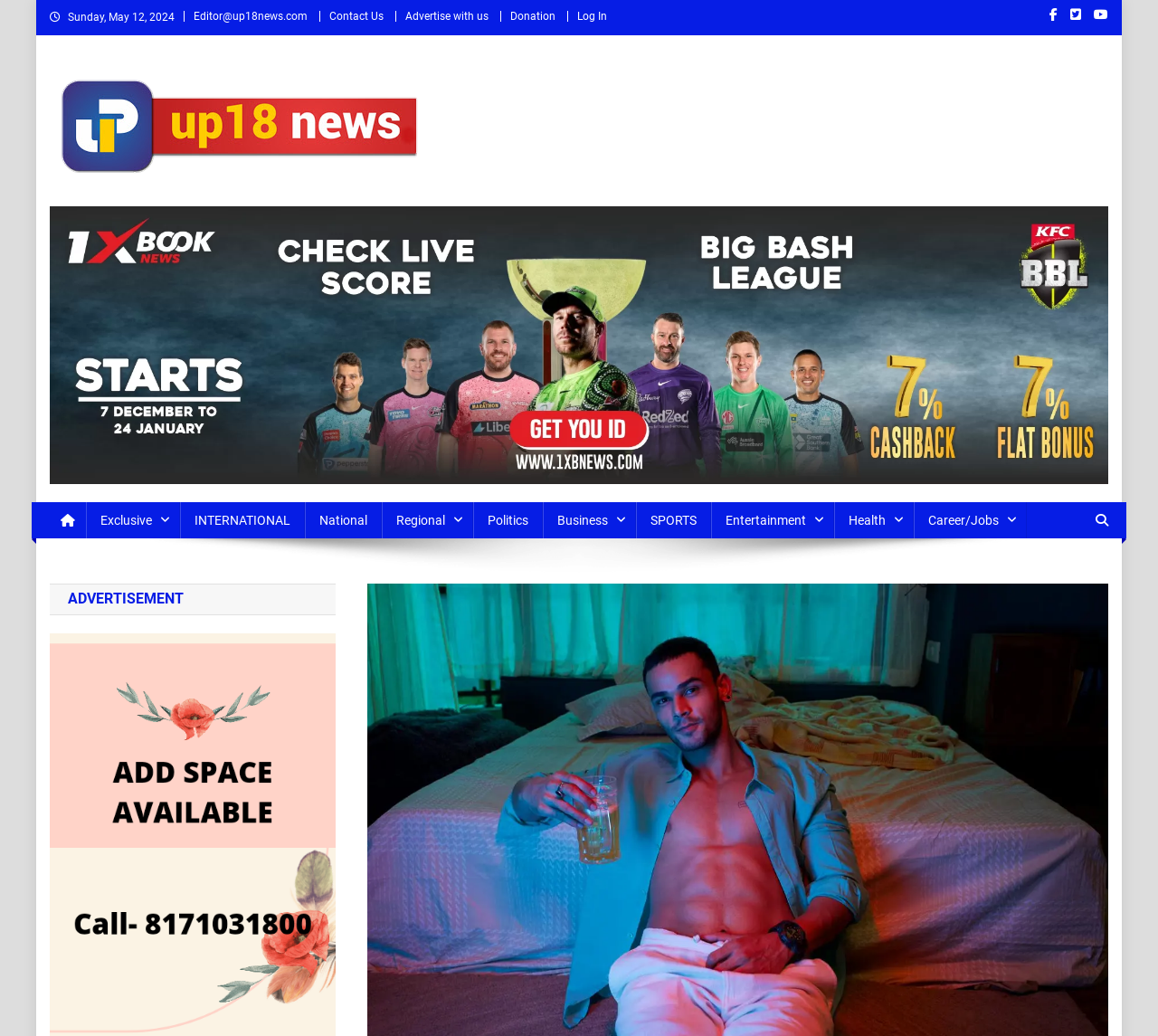Locate the bounding box coordinates of the clickable element to fulfill the following instruction: "Click on the 'SPORTS' category". Provide the coordinates as four float numbers between 0 and 1 in the format [left, top, right, bottom].

[0.549, 0.485, 0.614, 0.52]